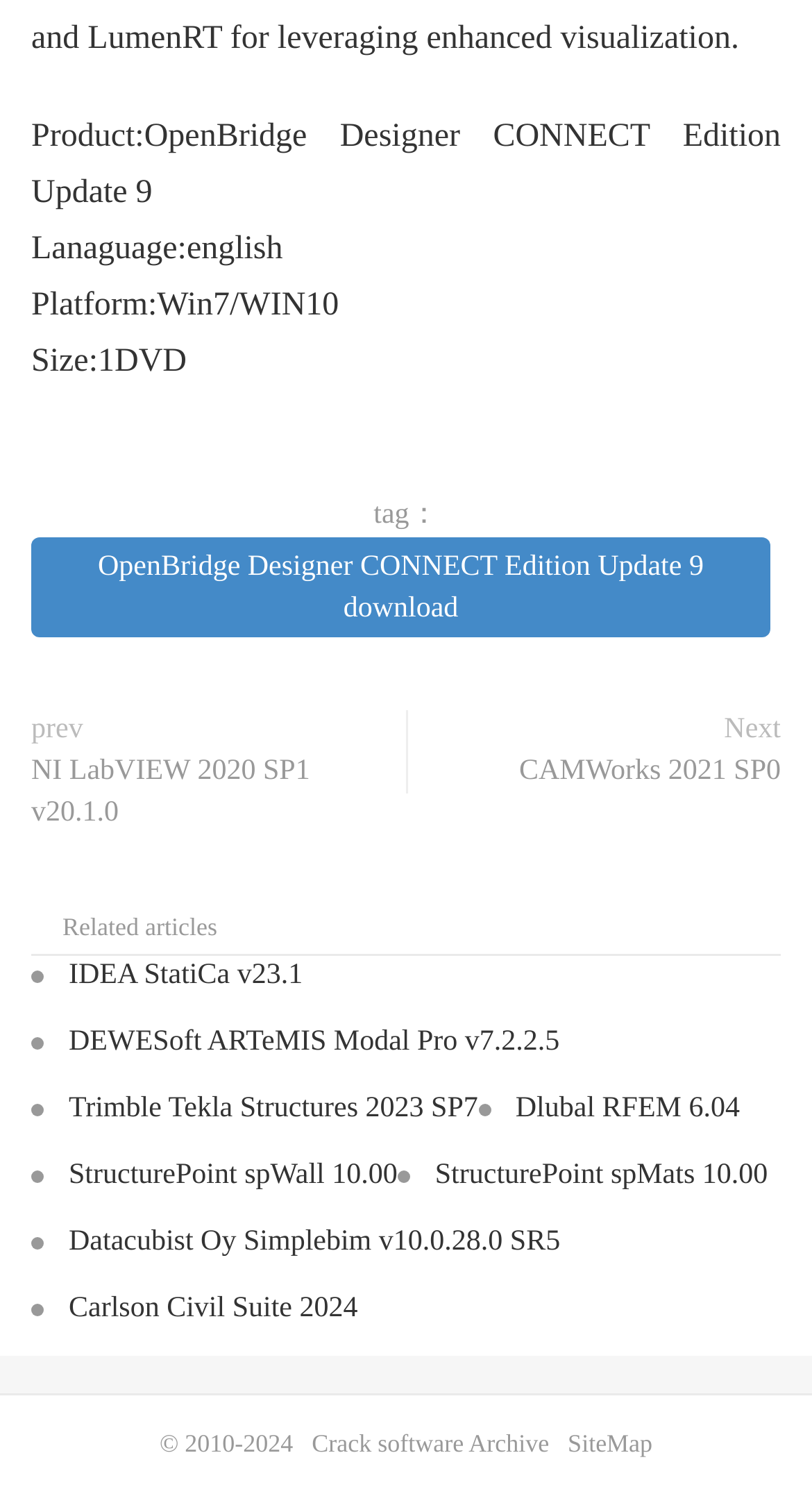Pinpoint the bounding box coordinates of the element you need to click to execute the following instruction: "Go to Crack software Archive". The bounding box should be represented by four float numbers between 0 and 1, in the format [left, top, right, bottom].

[0.384, 0.946, 0.676, 0.965]